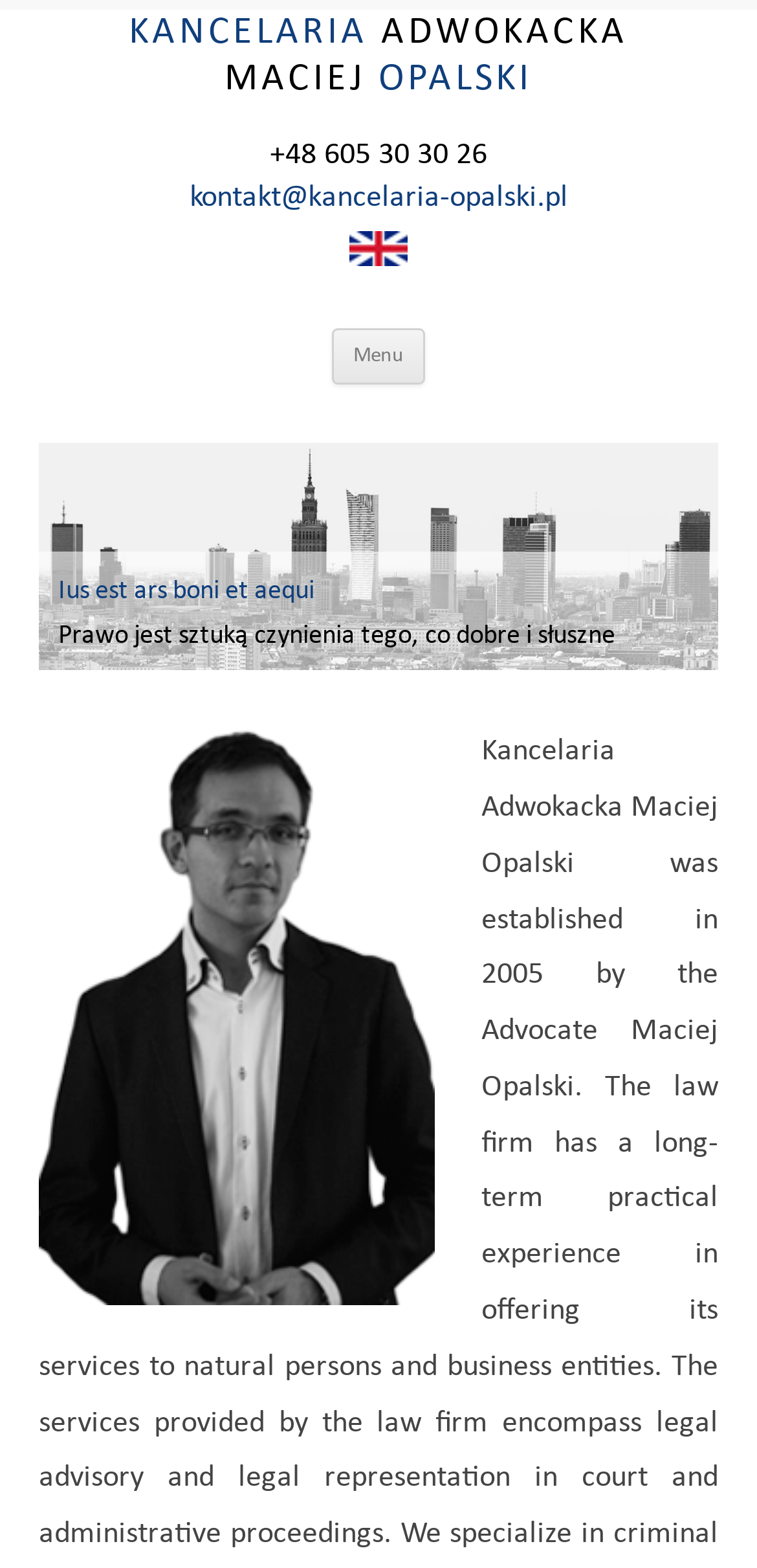Generate a comprehensive description of the contents of the webpage.

The webpage is a professional website for a law firm, "Kancelaria Adwokacka Maciej Opalski". At the top, there is a large heading that spans almost the entire width of the page, displaying the law firm's name. Below this heading, there are three links aligned horizontally, providing contact information, including a phone number, email address, and a link to the English version of the website.

To the right of these links, there is a small image related to the law firm's English version. Below this image, a "Menu" button is positioned, accompanied by a "Przeskocz do treści" link, which translates to "Skip to content".

The main content area is divided into two sections. On the left, there is a large image of the law firm's logo, "Kancelaria Adwokacka Warszawa Maciej Opalski". On the right, there are two blocks of text, one in Latin, "Ius est ars boni et aequi", and its Polish translation, "Prawo jest sztuką czynienia tego, co dobre i słuszne". Below these text blocks, there is a large image of Marcin Opalski, likely a lawyer or a partner in the firm.